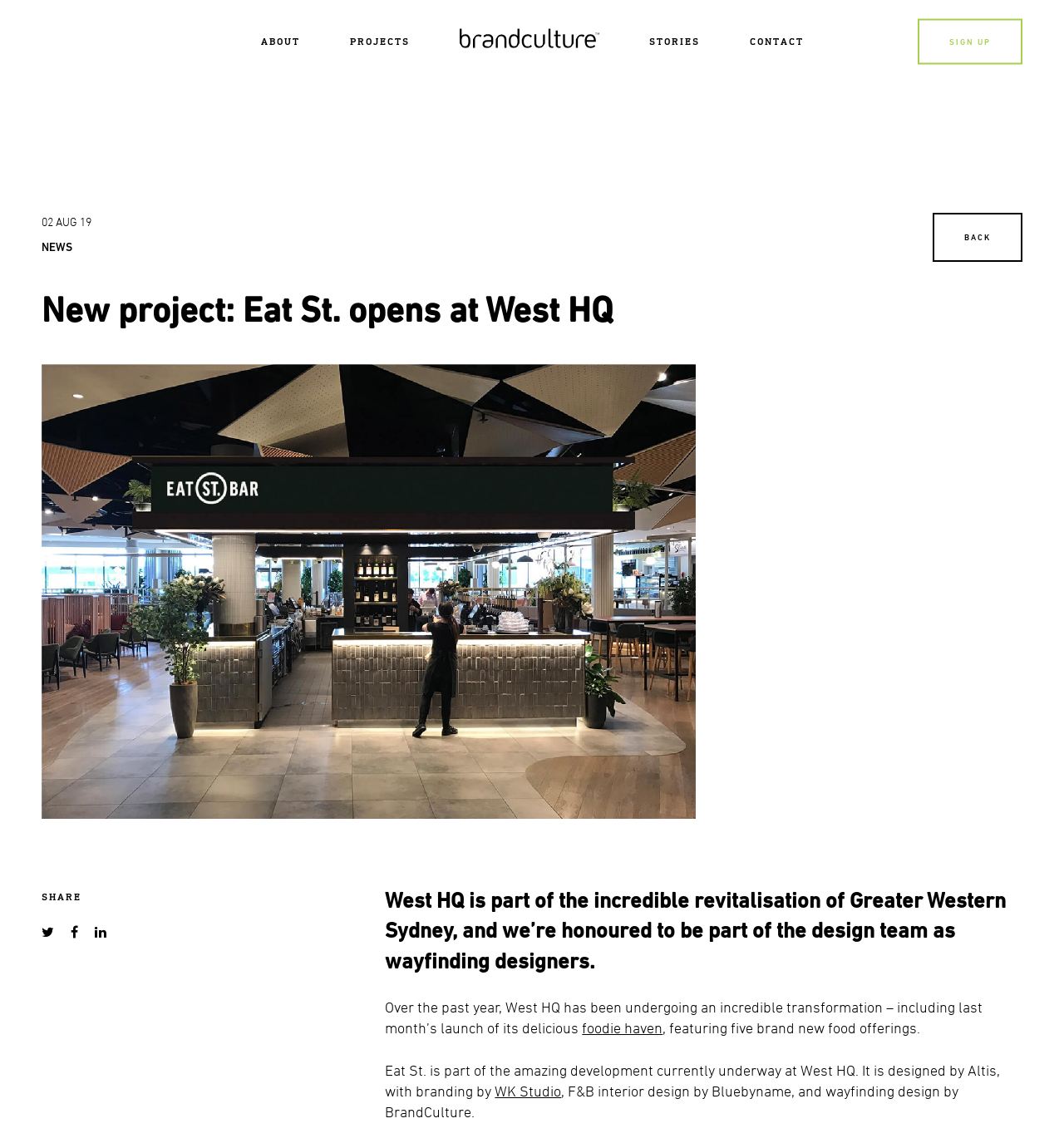How many social media links are at the bottom of the page?
Could you please answer the question thoroughly and with as much detail as possible?

I examined the bottom of the page and found three social media links, which are represented by the icons '', '', and ''.